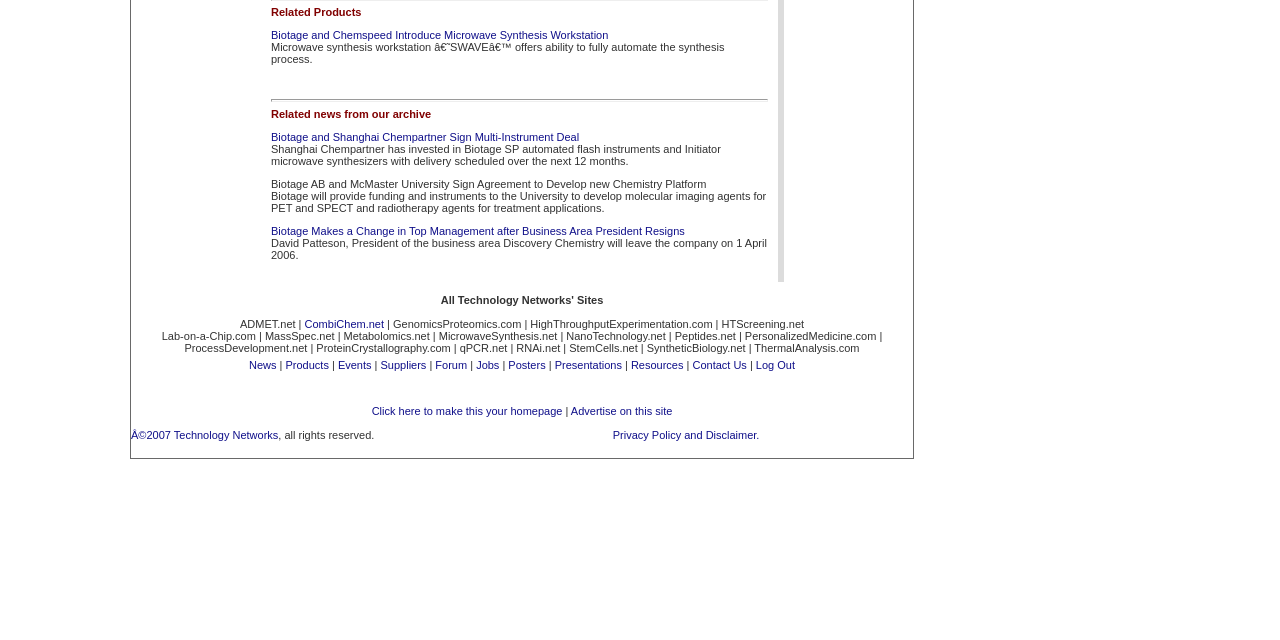Find the bounding box of the element with the following description: "Privacy Policy and Disclaimer.". The coordinates must be four float numbers between 0 and 1, formatted as [left, top, right, bottom].

[0.479, 0.67, 0.593, 0.689]